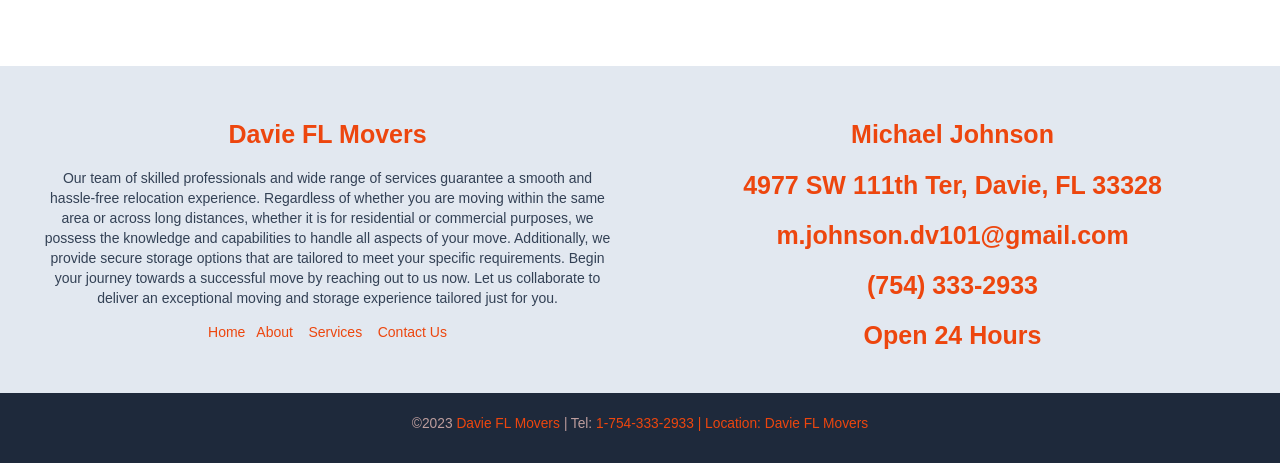What is the contact email?
Please provide a single word or phrase as your answer based on the screenshot.

m.johnson.dv101@gmail.com